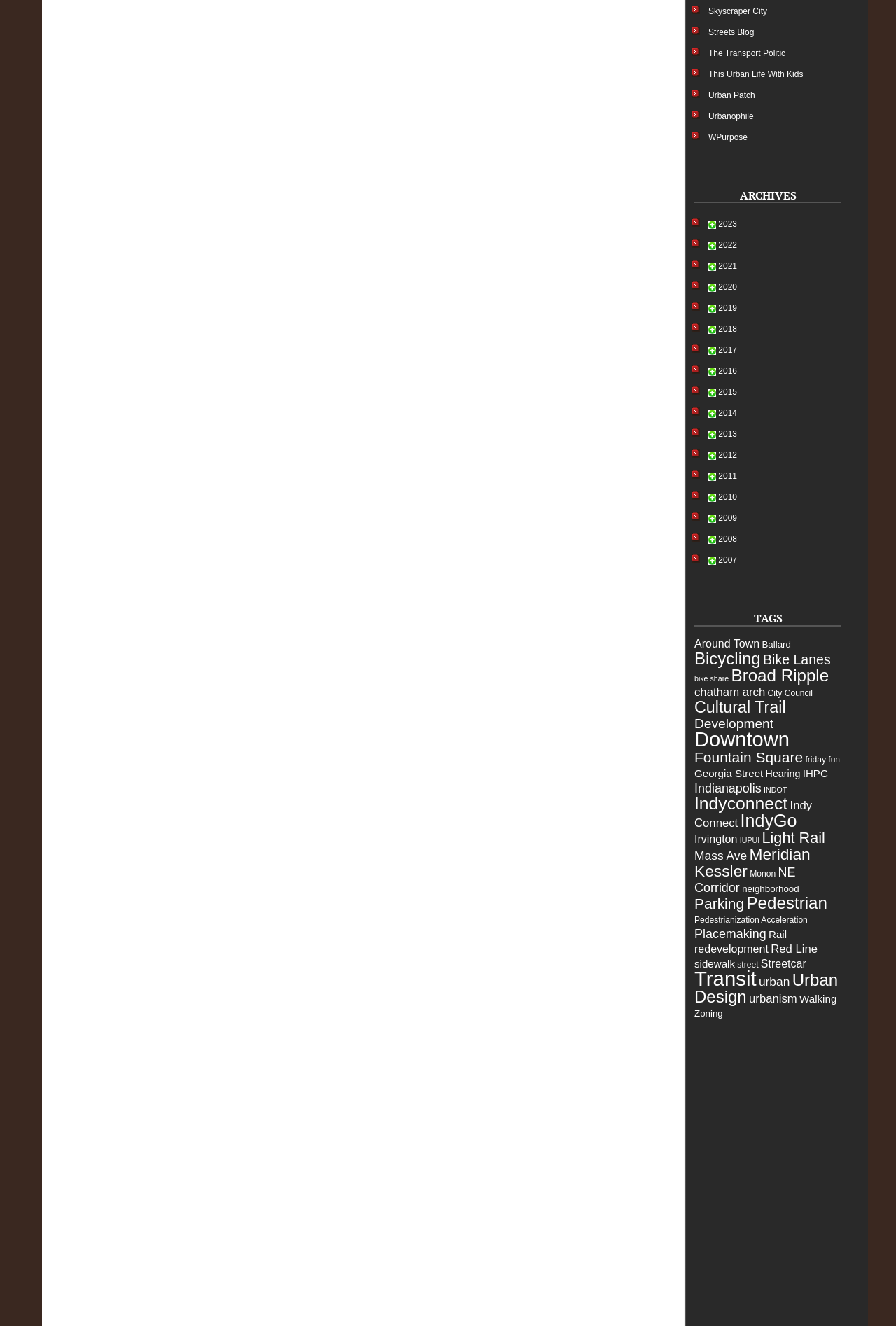Find the bounding box coordinates of the element's region that should be clicked in order to follow the given instruction: "Click on Google Website". The coordinates should consist of four float numbers between 0 and 1, i.e., [left, top, right, bottom].

None